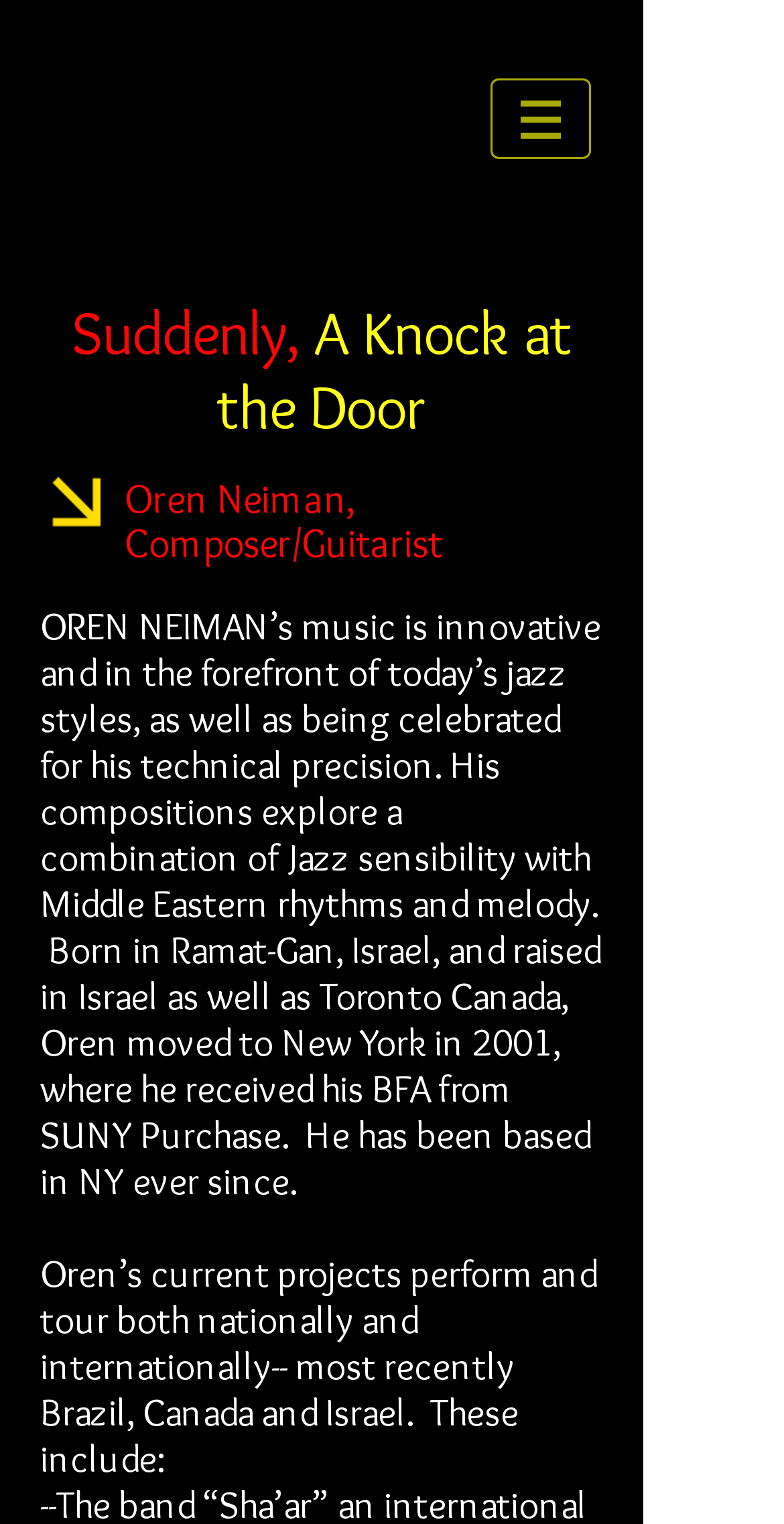Illustrate the webpage with a detailed description.

The webpage is about the creative team, specifically focusing on Oren Neiman, a composer and guitarist. At the top right corner, there is a navigation menu labeled "Site" with a button that has a popup menu. The button is accompanied by a small image.

Below the navigation menu, there is a heading that reads "Oren Neiman, Composer/Guitarist". To the left of this heading, there is a small edited image from 2015.

The main content of the webpage is a biographical text about Oren Neiman, which spans across the majority of the page. The text describes Oren's music style, his background, and his education. It also mentions his current projects, which perform and tour nationally and internationally.

Above the biographical text, there is another heading that reads "Suddenly, A Knock at the Door", which seems to be a separate section or project related to Oren Neiman.